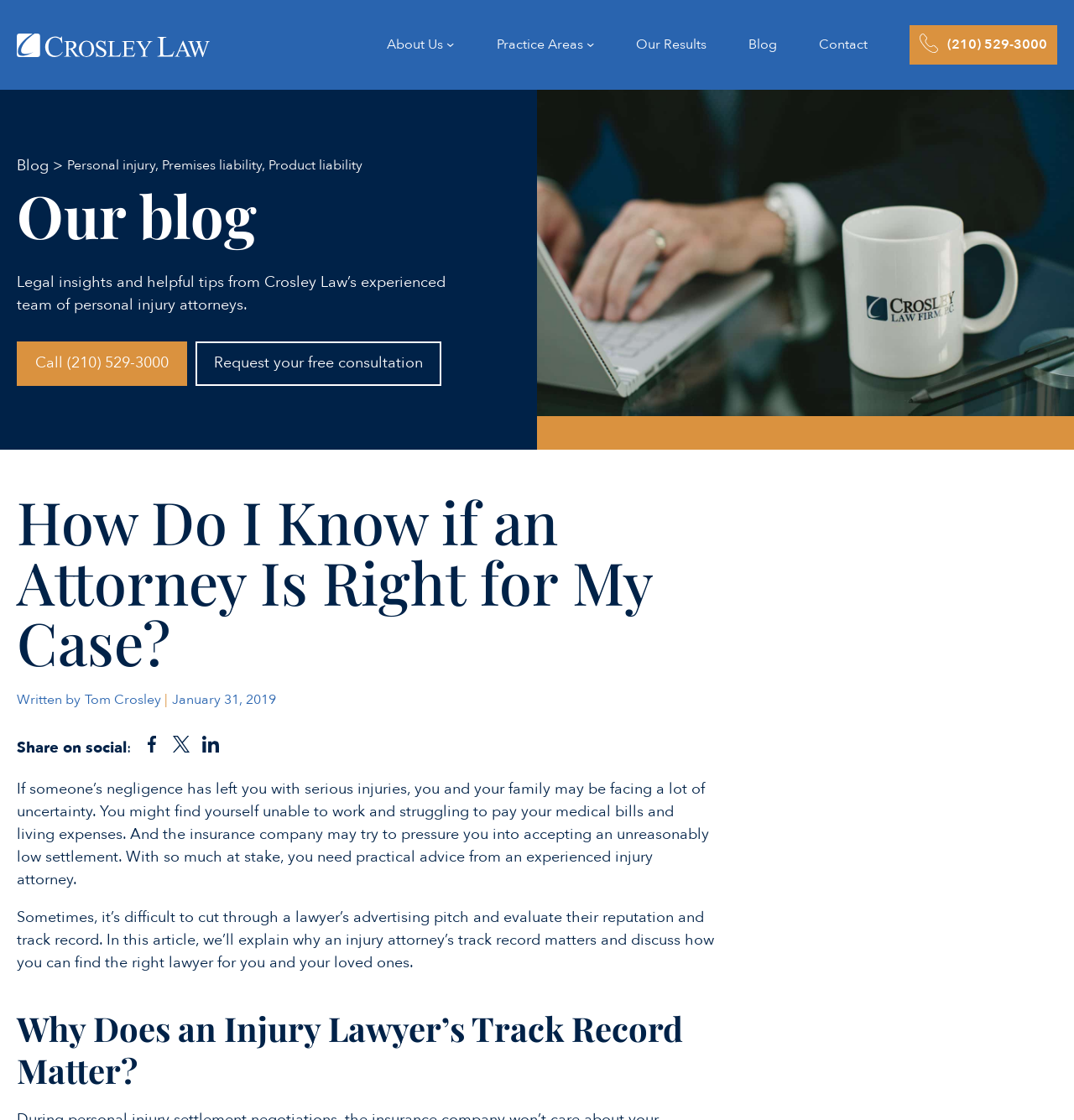Using the provided element description "Call (210) 529-3000", determine the bounding box coordinates of the UI element.

[0.016, 0.305, 0.174, 0.344]